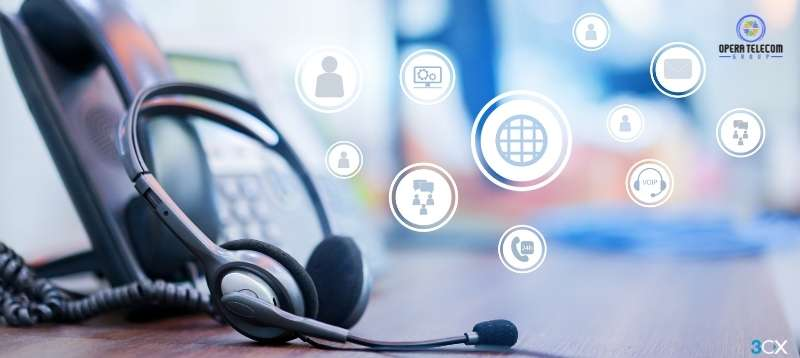Reply to the question below using a single word or brief phrase:
What does the globe icon represent?

global connectivity